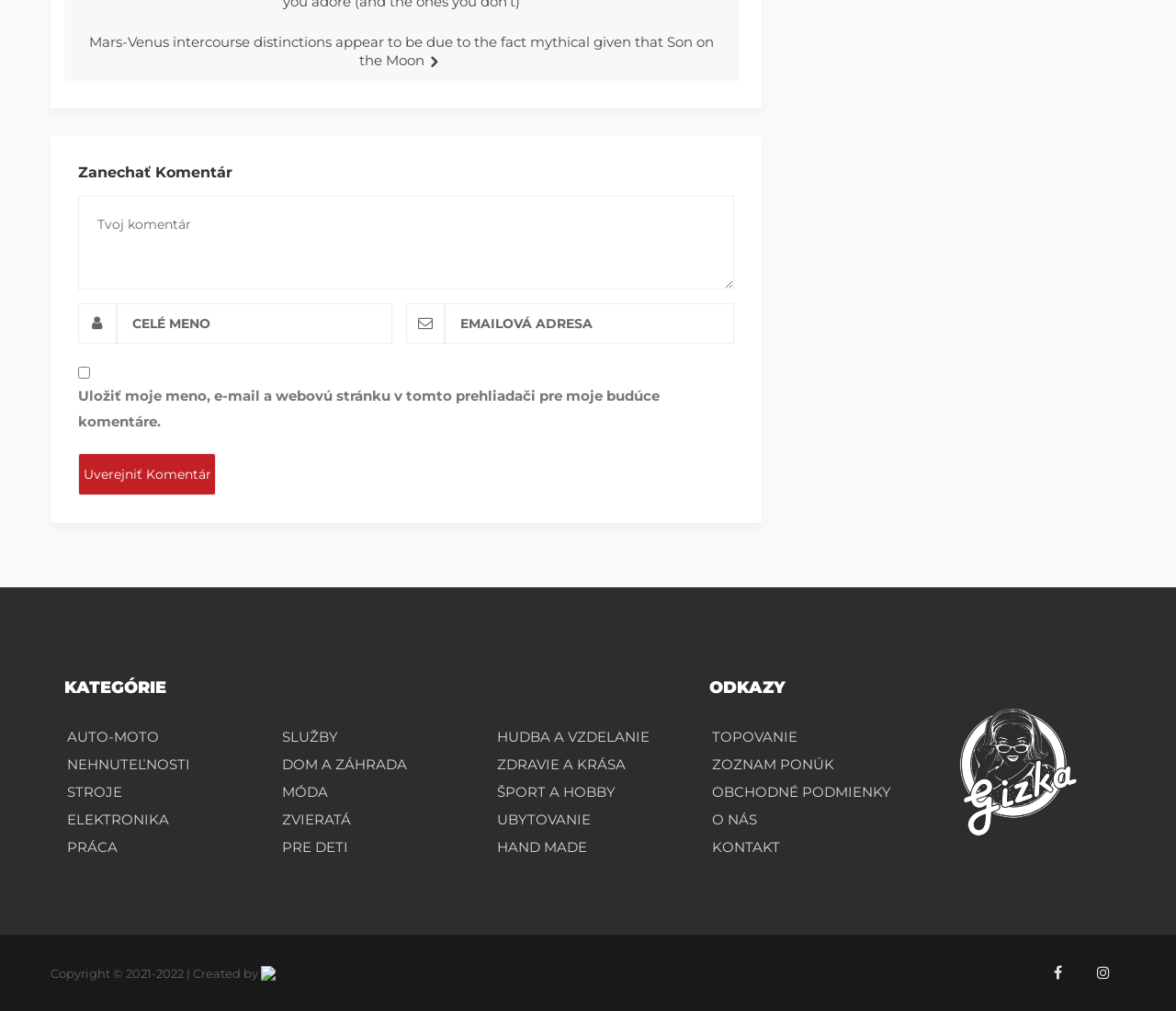Identify and provide the bounding box for the element described by: "Hair Loss Product Reviews".

None